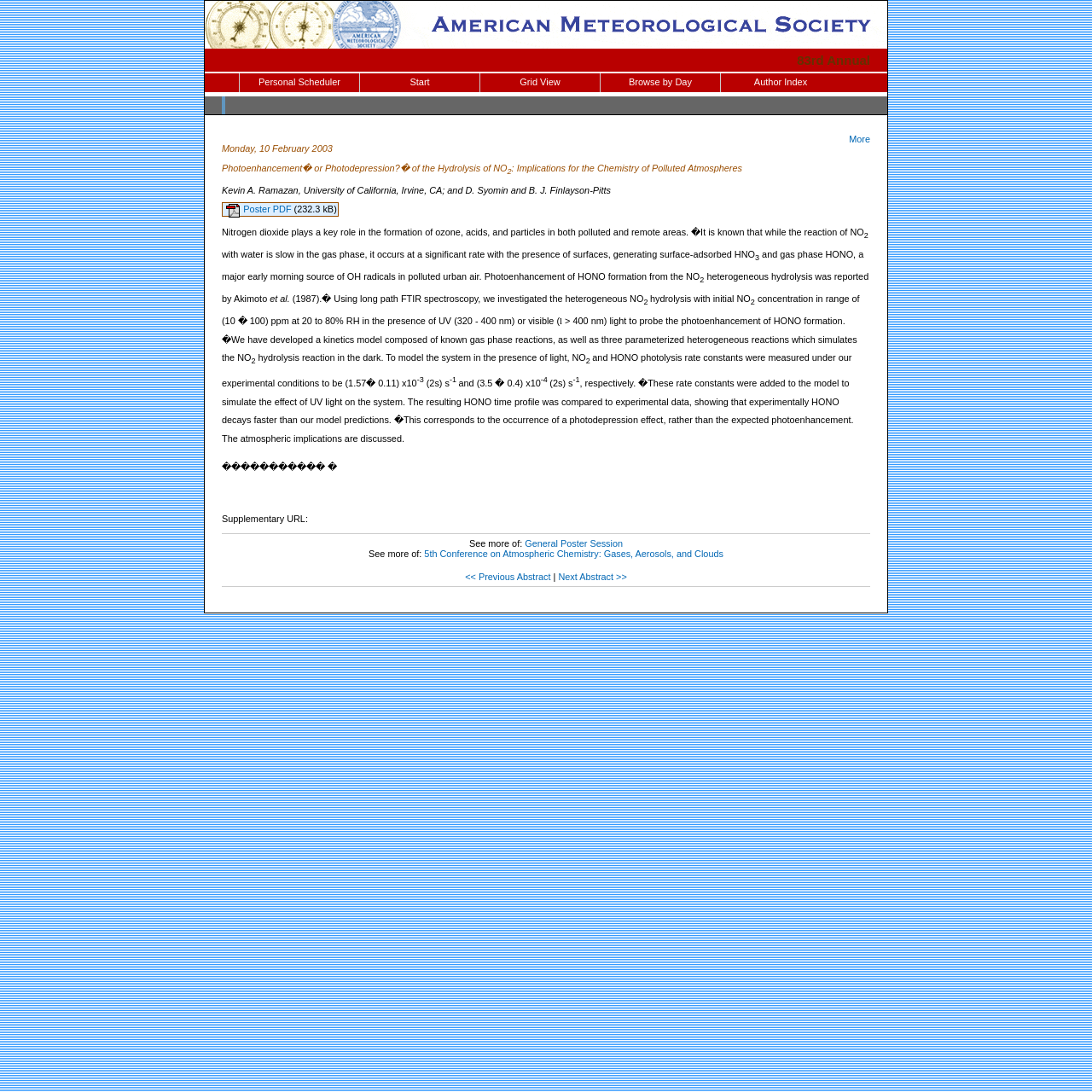Find the bounding box coordinates of the element I should click to carry out the following instruction: "Download the poster PDF".

[0.207, 0.187, 0.269, 0.212]